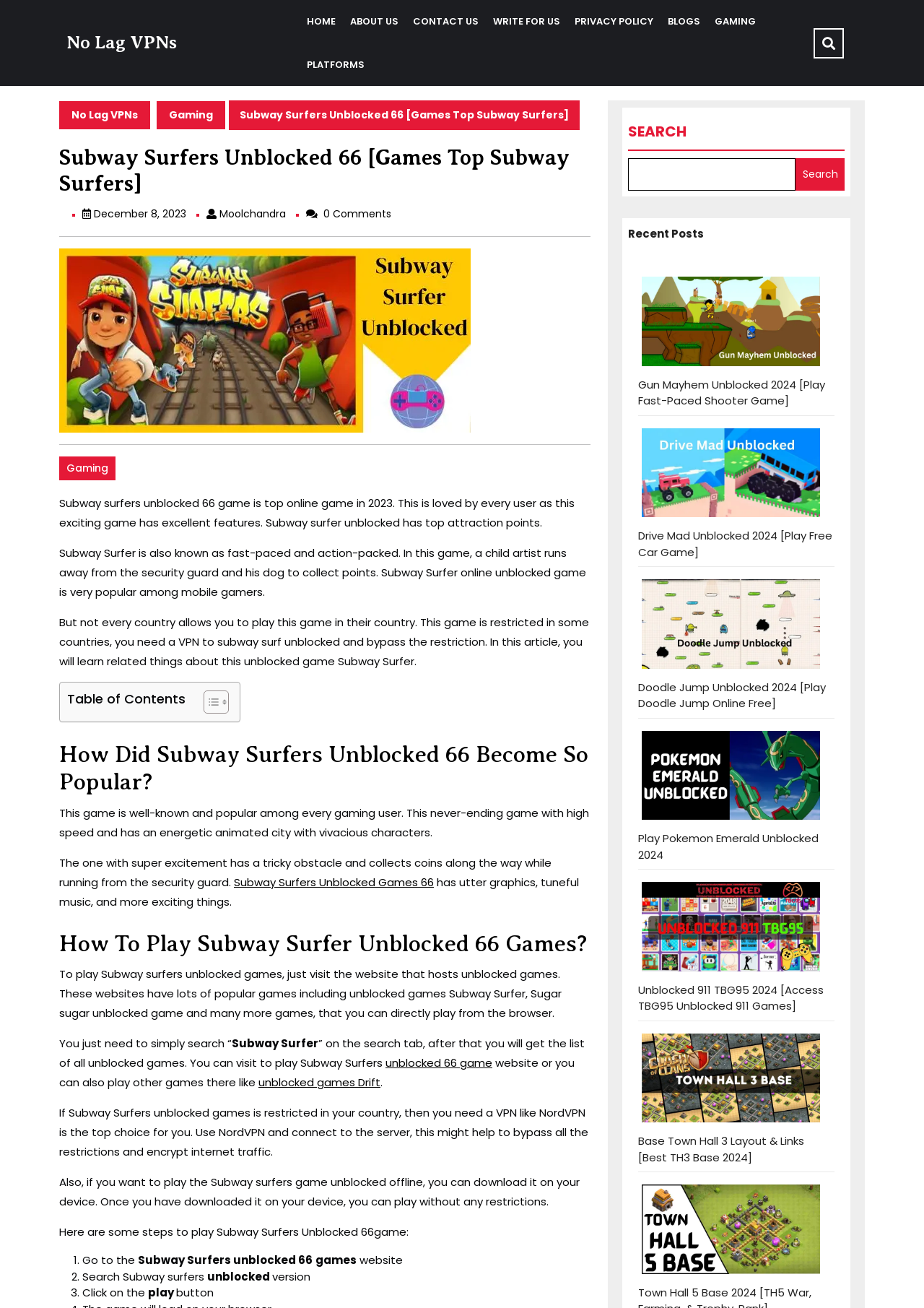Determine the bounding box coordinates of the clickable region to follow the instruction: "Click on the 'HOME' link".

[0.332, 0.0, 0.363, 0.033]